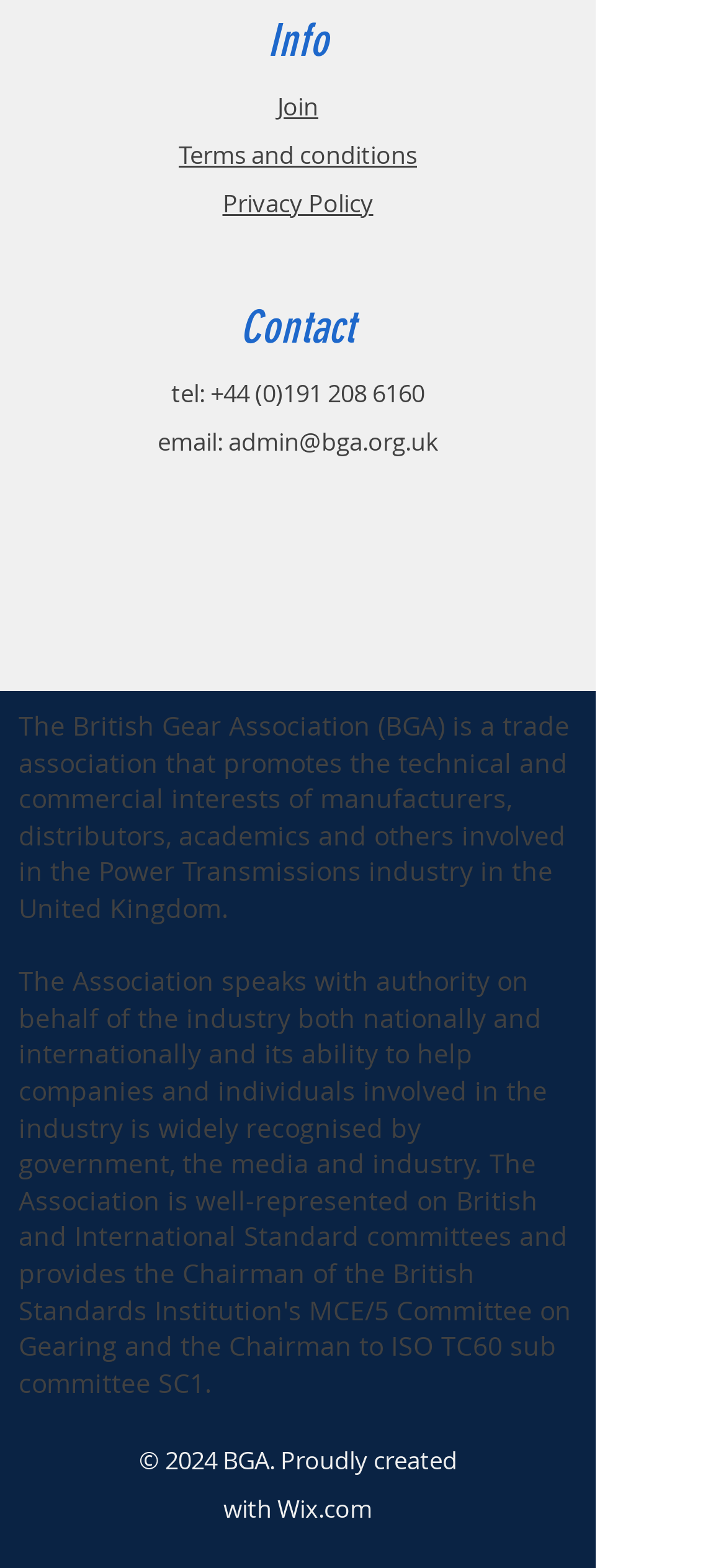Please identify the bounding box coordinates of where to click in order to follow the instruction: "View Terms and conditions".

[0.246, 0.088, 0.574, 0.109]